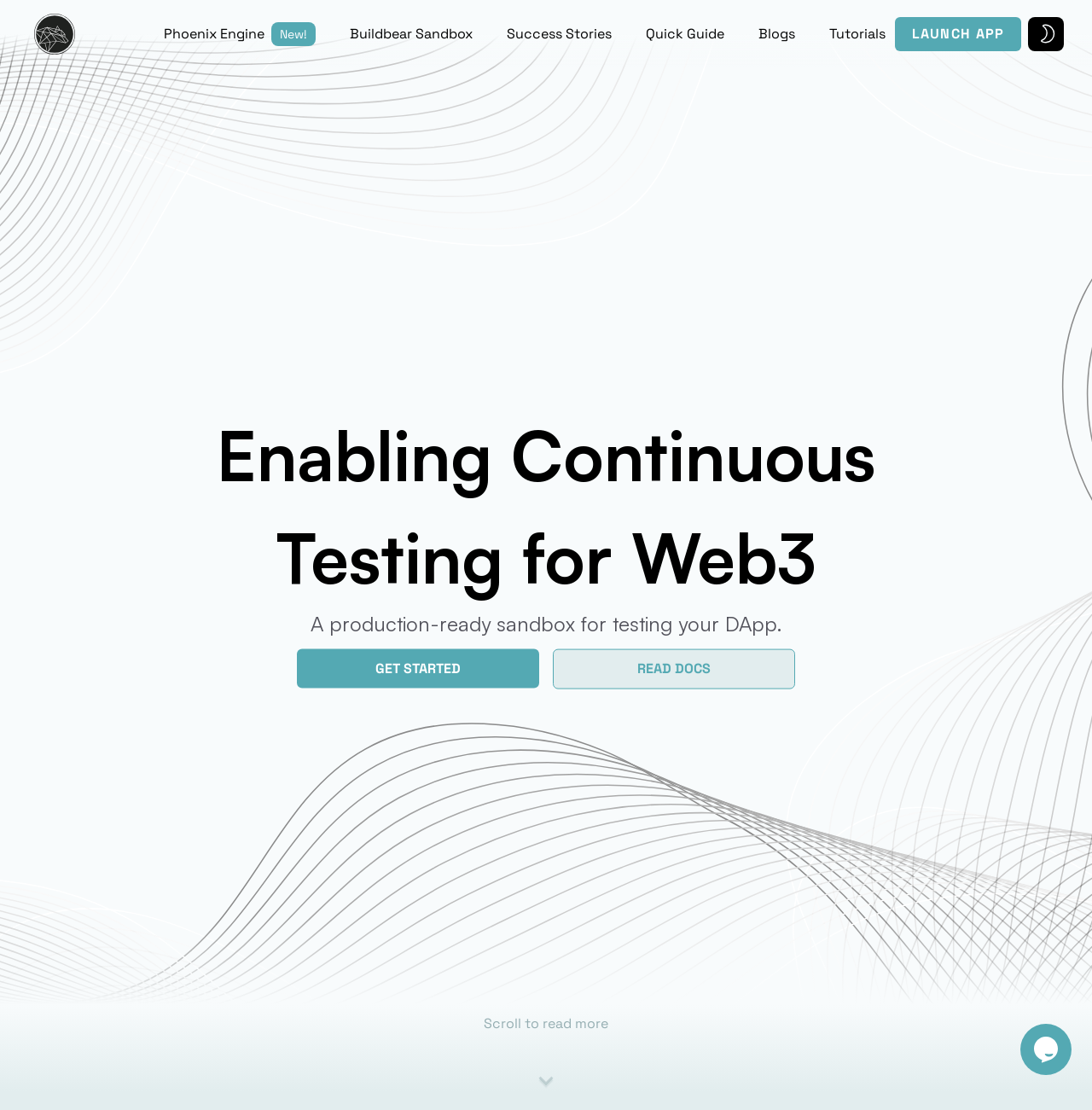Locate the bounding box coordinates of the area you need to click to fulfill this instruction: 'Click the READ DOCS button'. The coordinates must be in the form of four float numbers ranging from 0 to 1: [left, top, right, bottom].

[0.506, 0.585, 0.728, 0.621]